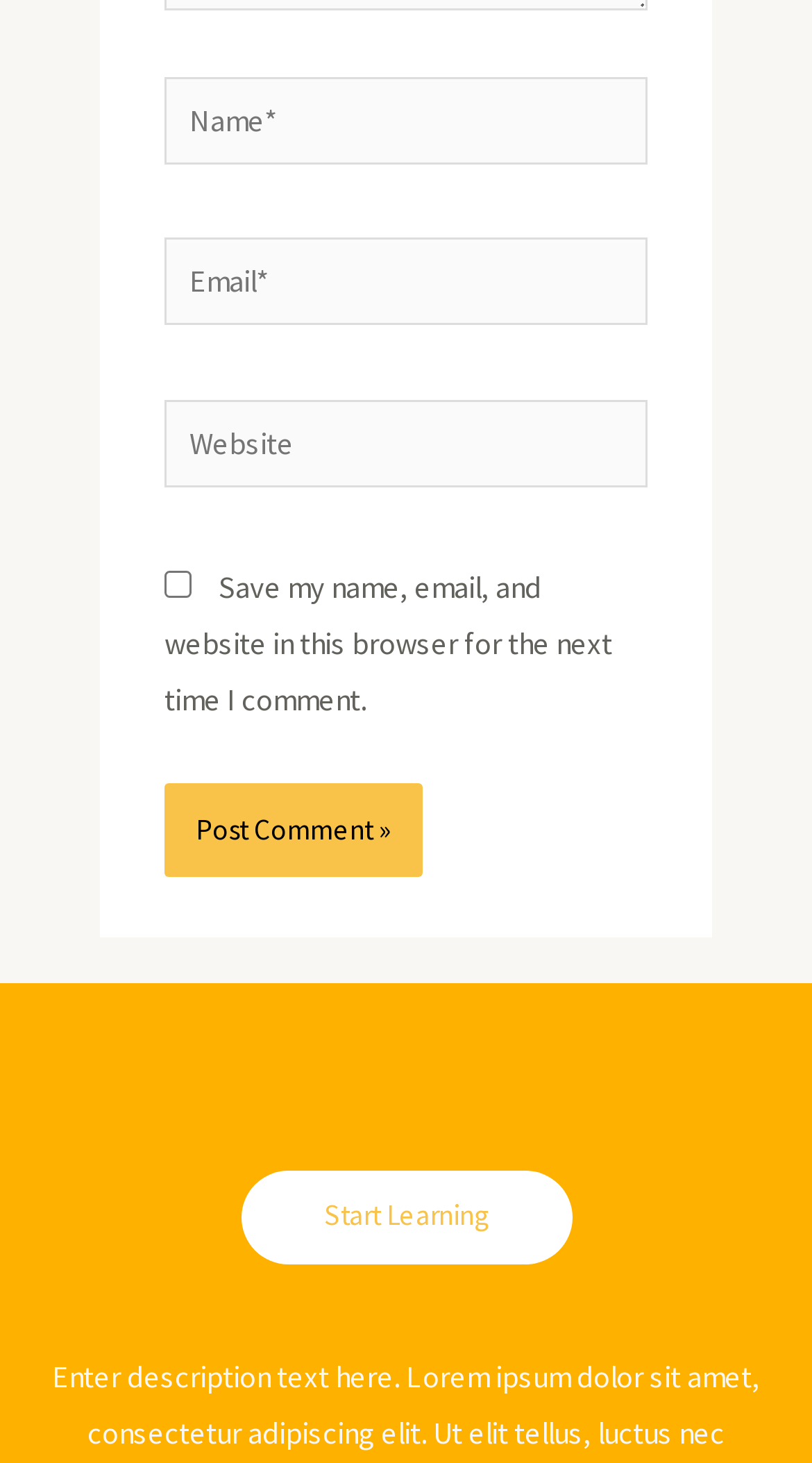What is the text on the button?
Can you provide an in-depth and detailed response to the question?

The button element with bounding box coordinates [0.203, 0.535, 0.521, 0.6] has a StaticText element with text 'Post Comment »' which indicates the button's purpose is to post a comment.